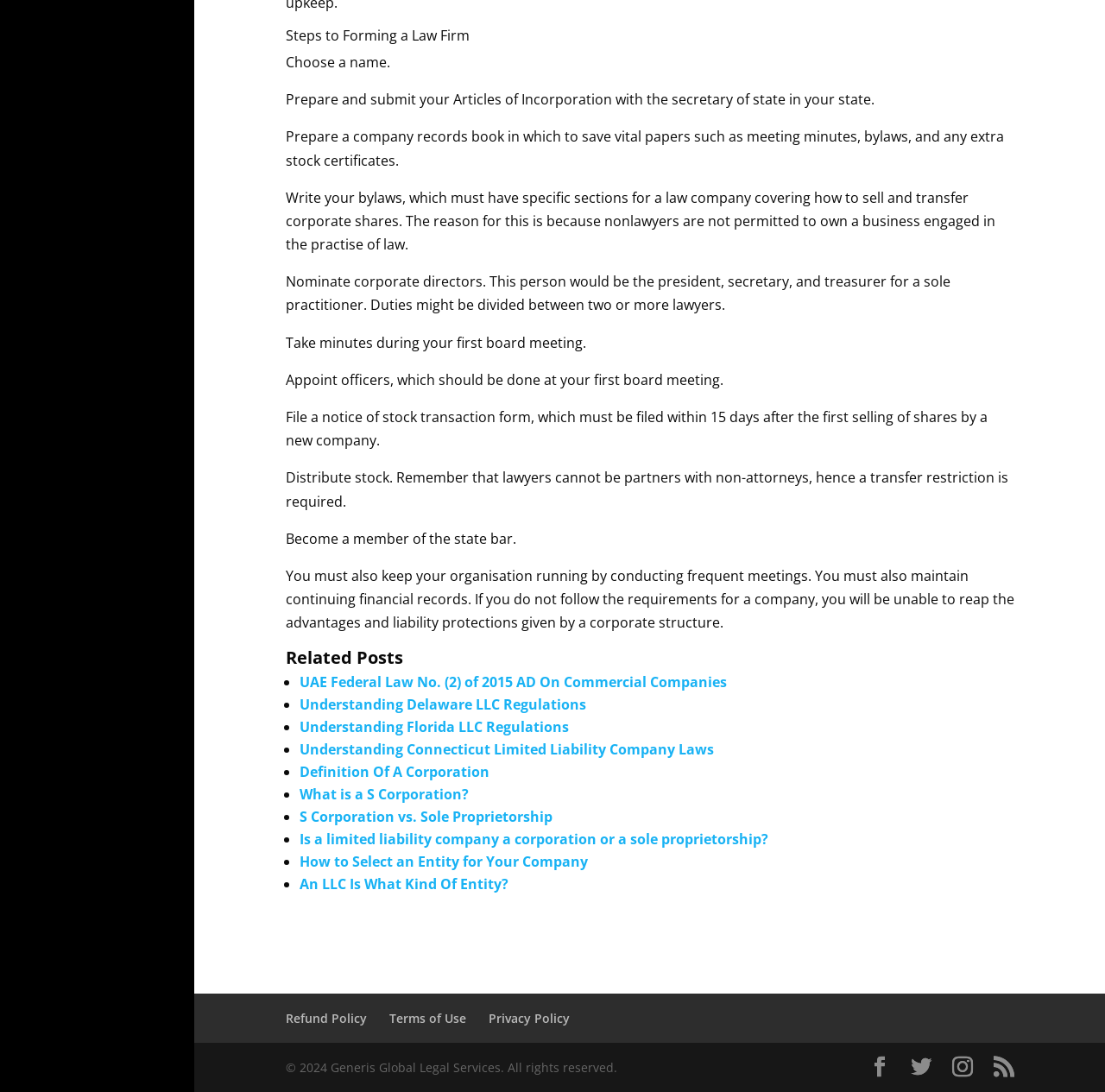What is the purpose of bylaws in a law company?
Based on the image, answer the question with a single word or brief phrase.

To cover how to sell and transfer corporate shares